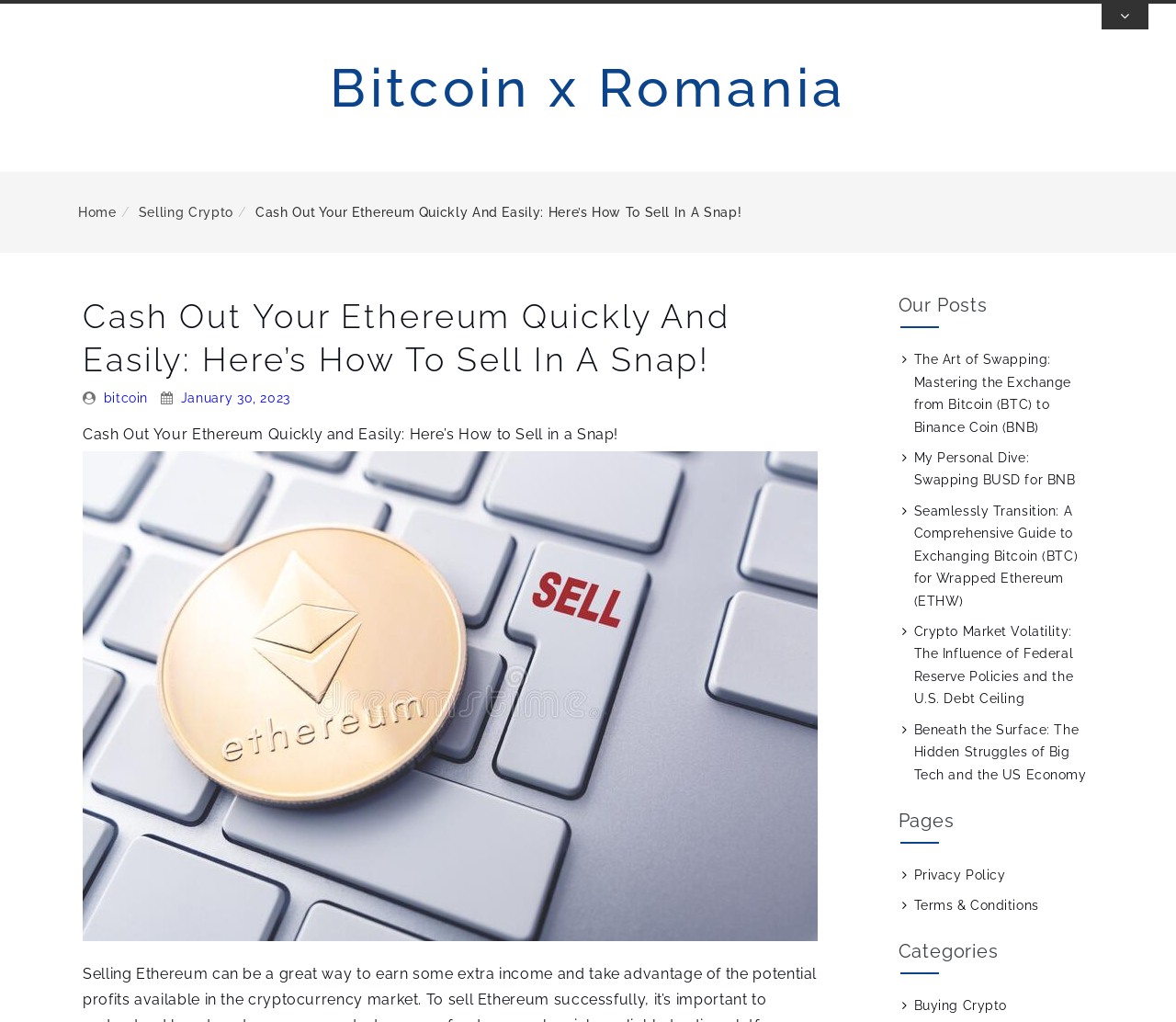How many posts are listed under 'Our Posts'?
Based on the image, answer the question with a single word or brief phrase.

5